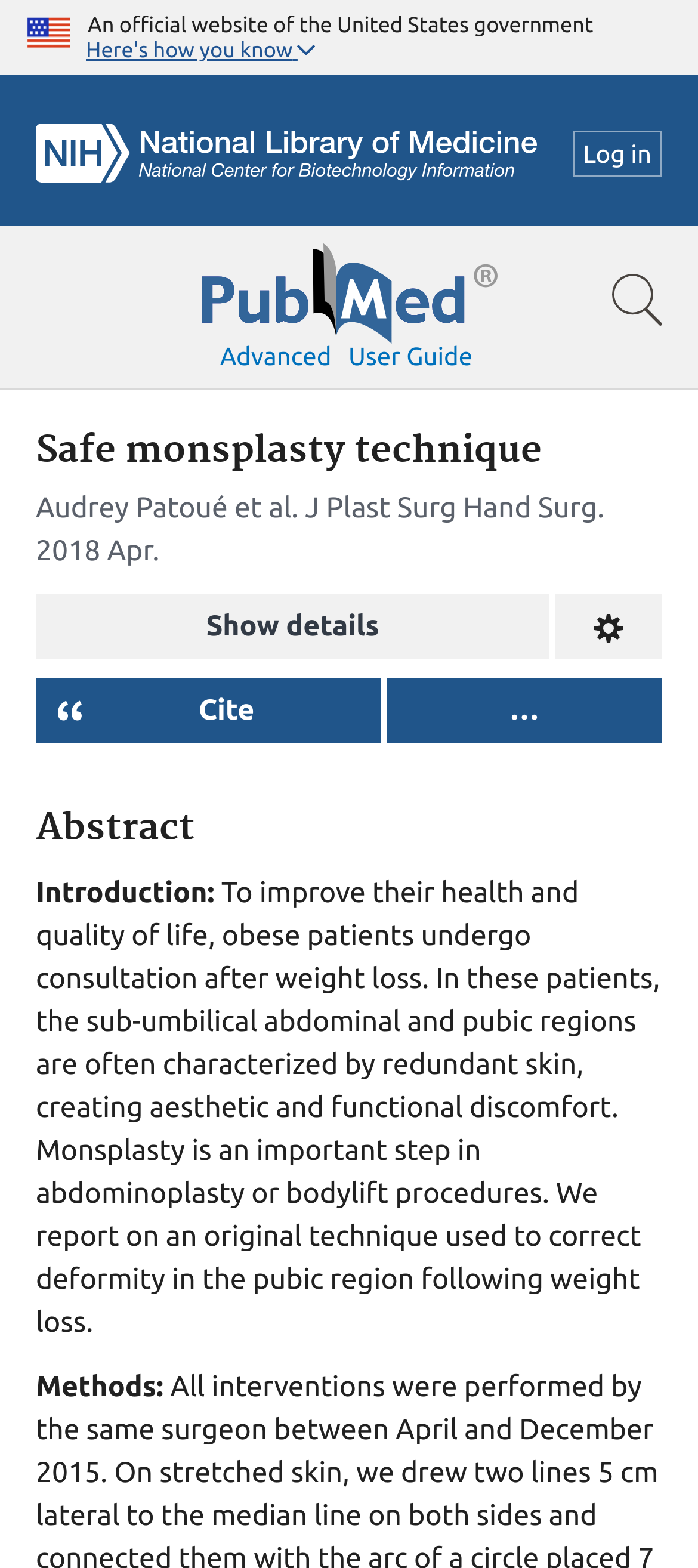Please respond to the question with a concise word or phrase:
What is the format of the citation text?

Different styles